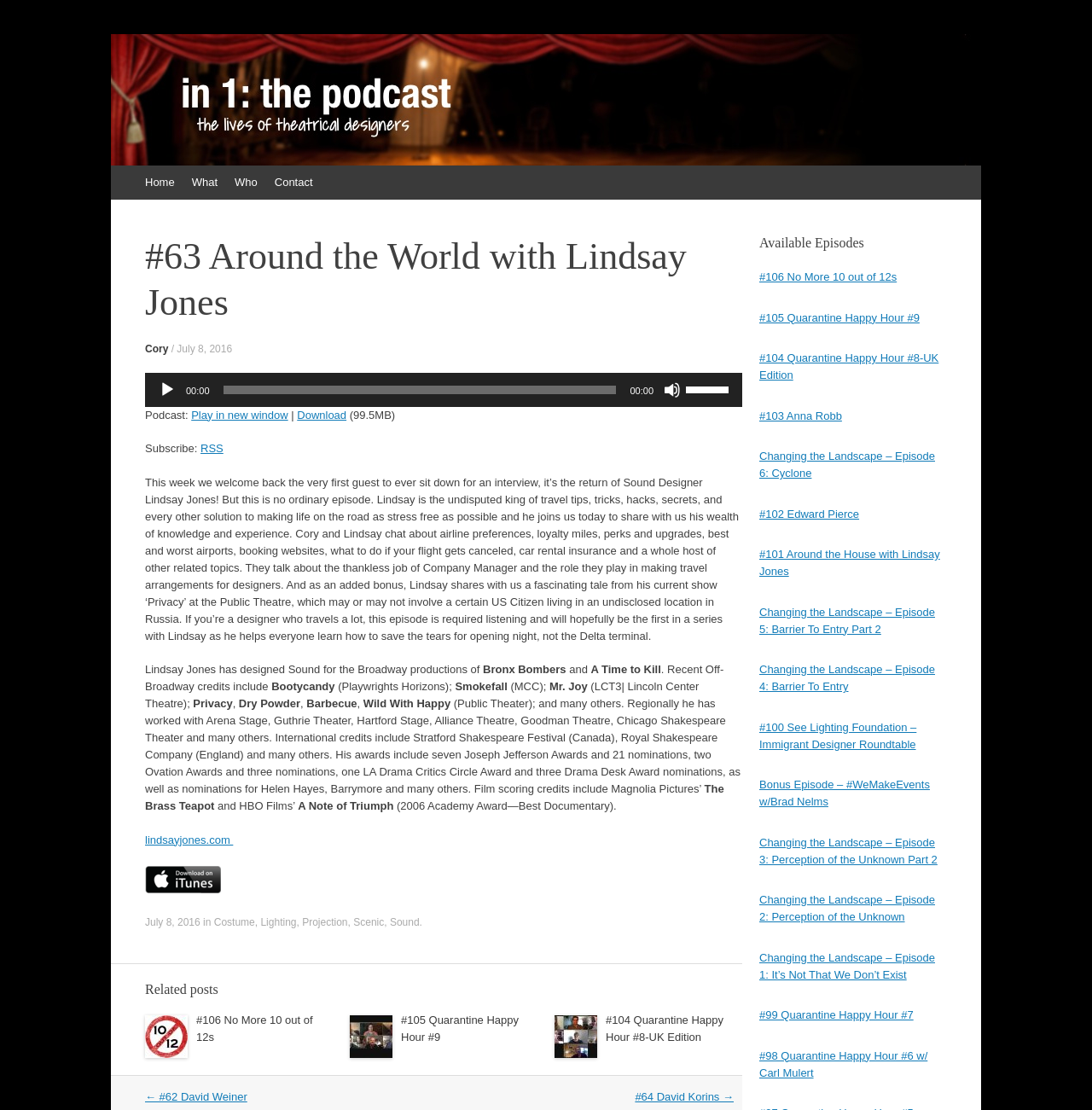What is Lindsay Jones' profession?
Please ensure your answer to the question is detailed and covers all necessary aspects.

Lindsay Jones is a Sound Designer, as mentioned in the article content, and has worked on various Broadway productions and films.